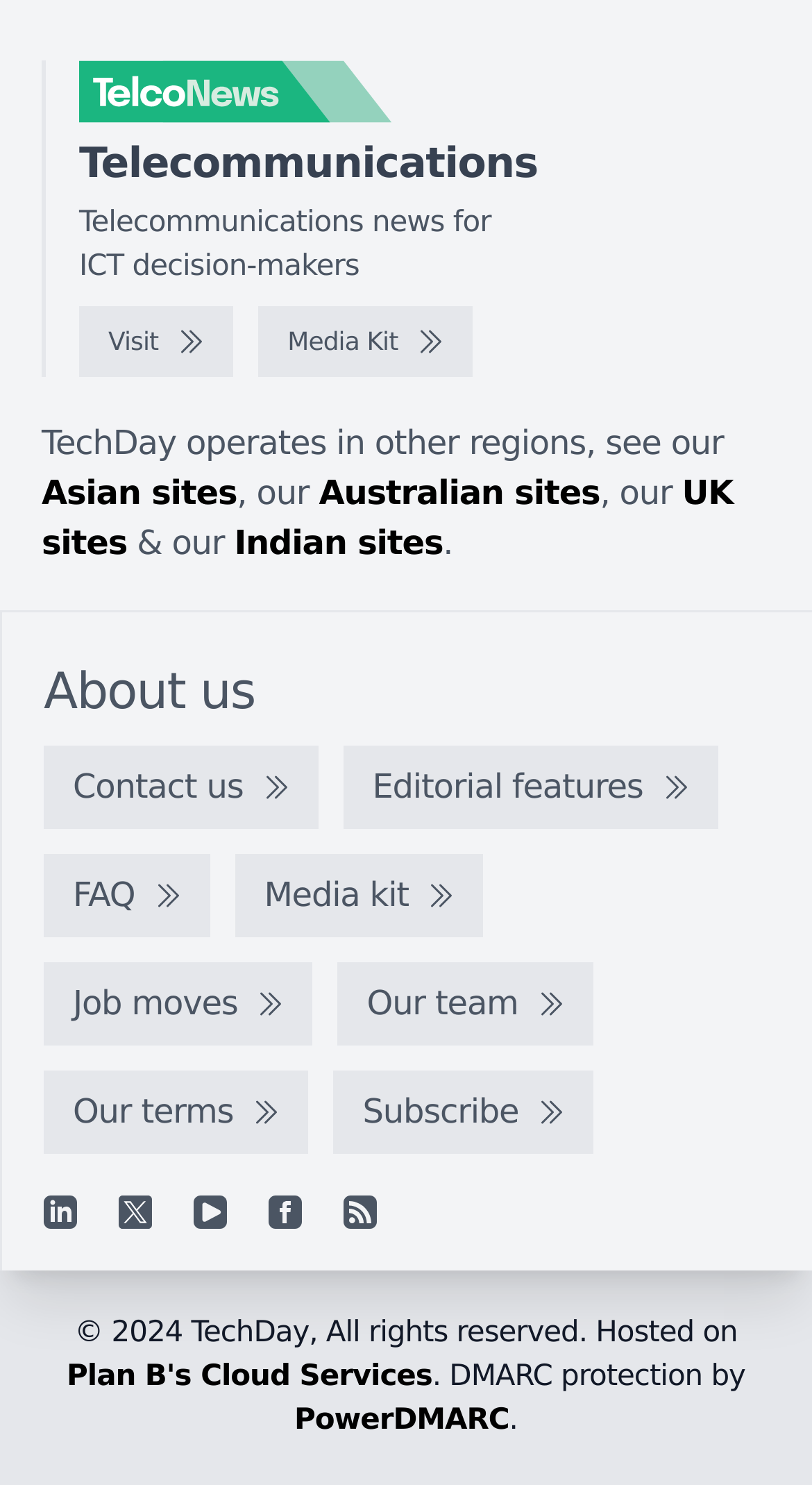Identify the bounding box coordinates of the region that should be clicked to execute the following instruction: "Read about Media Kit".

[0.318, 0.207, 0.582, 0.254]